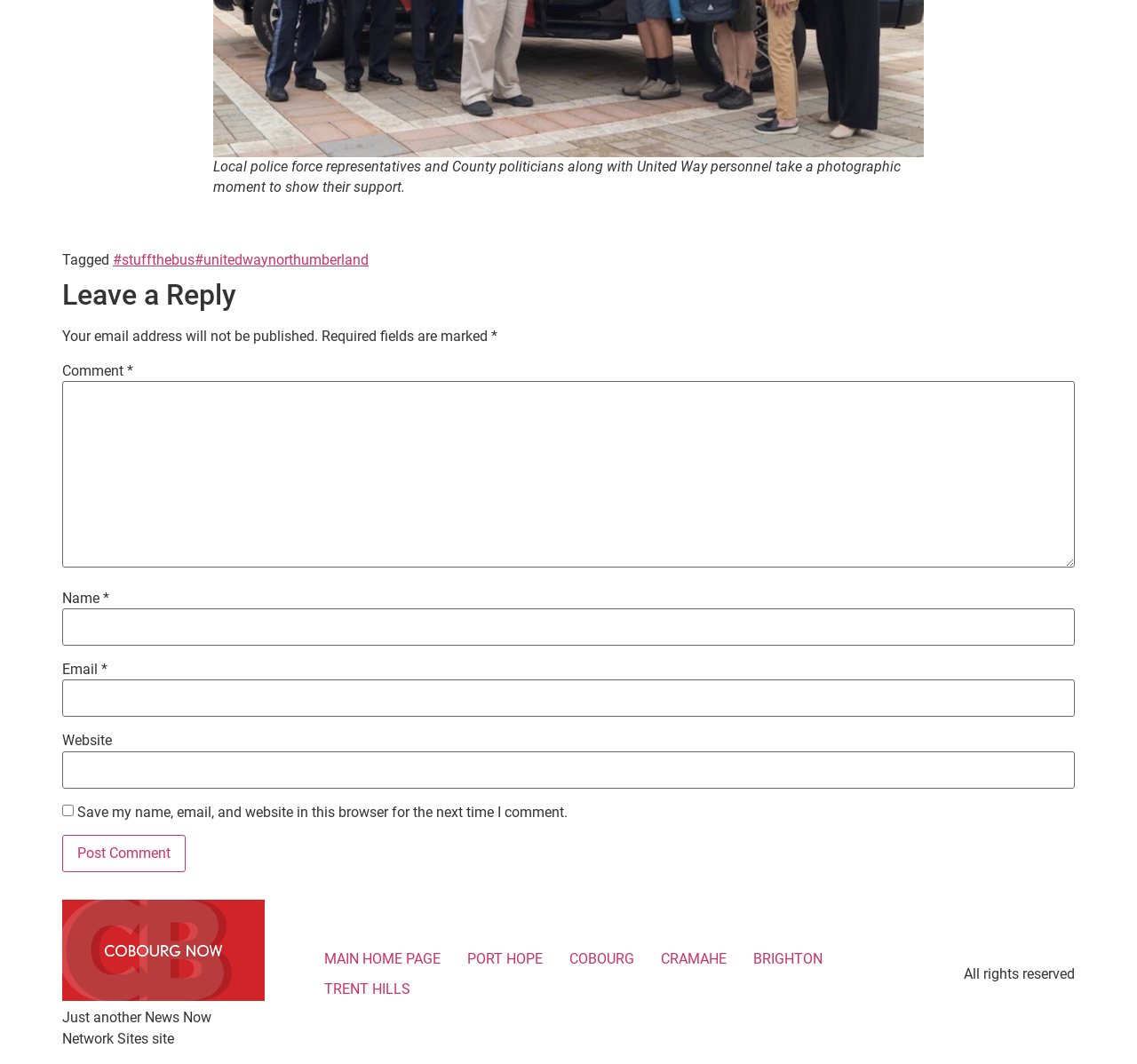What is the purpose of the checkbox? Analyze the screenshot and reply with just one word or a short phrase.

Save comment information